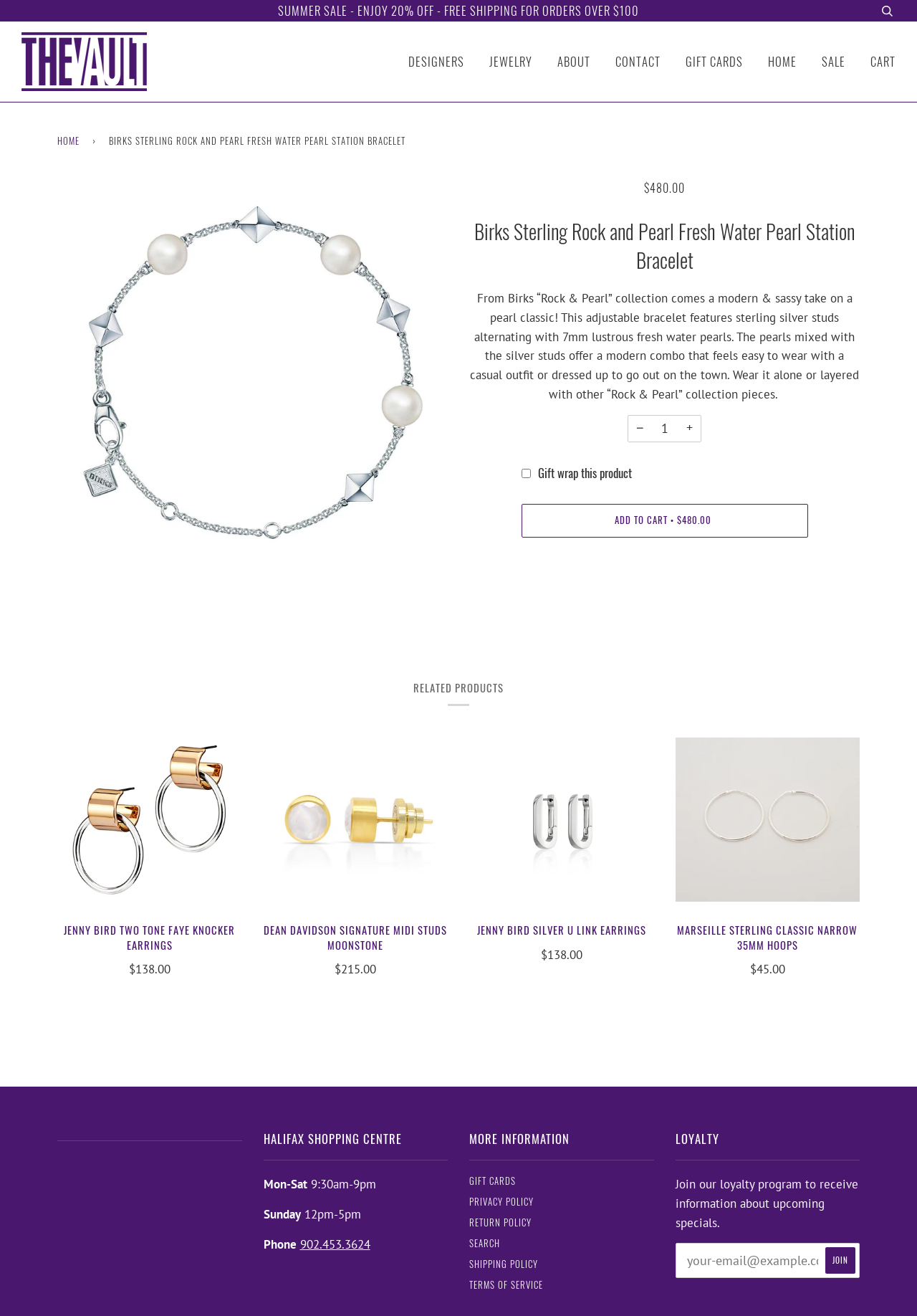Identify and extract the main heading from the webpage.

Birks Sterling Rock and Pearl Fresh Water Pearl Station Bracelet